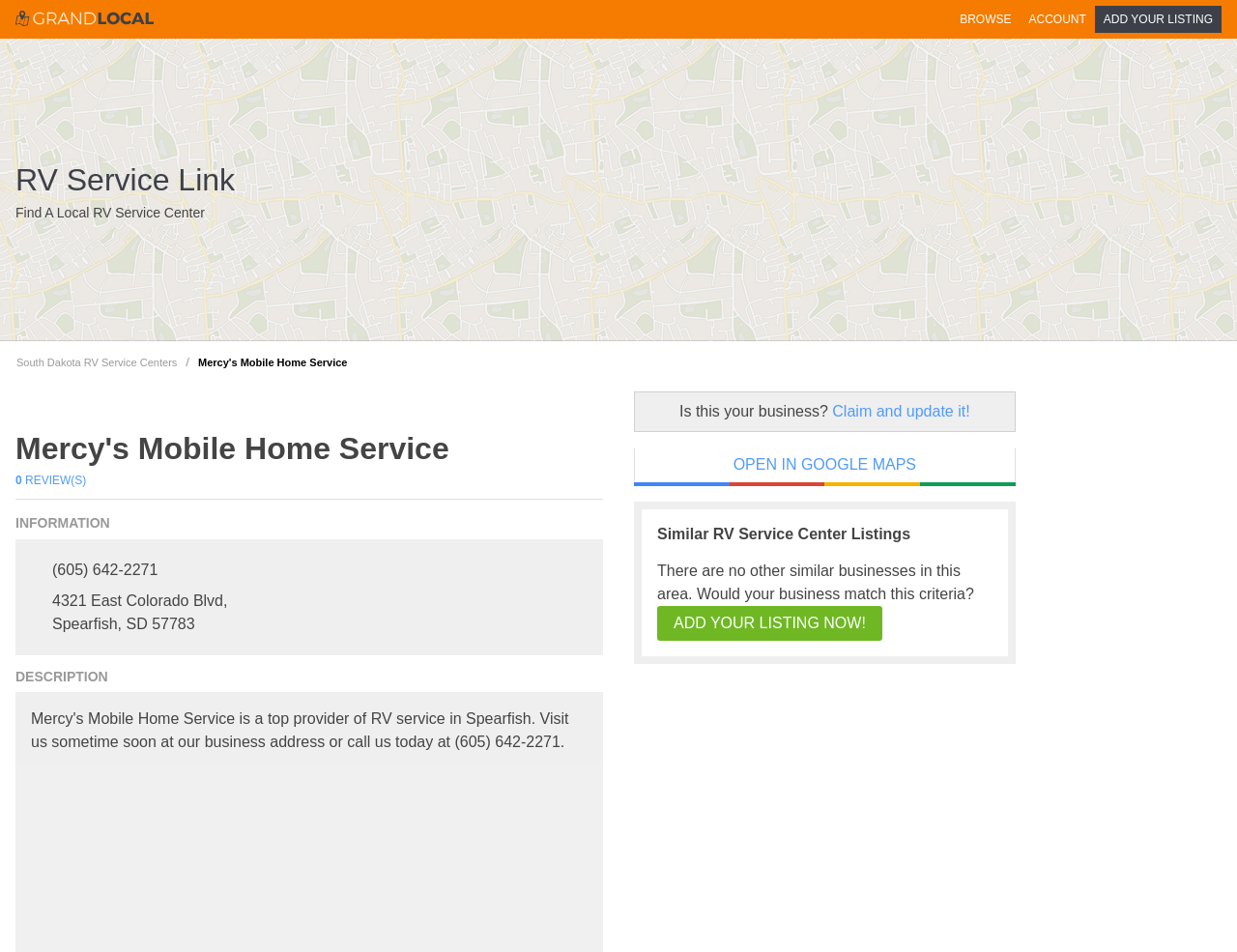Summarize the contents and layout of the webpage in detail.

The webpage is about Mercy's Mobile Home Service, a business located at 4321 East Colorado Blvd, Spearfish, SD. The page has a prominent heading with the business name and phone number, (605) 642-2271. 

At the top of the page, there is a search bar with a link to "Locate Your Nearest RV Service Center" and an image with the same text. Below this, there are three links: "BROWSE", "ACCOUNT", and "ADD YOUR LISTING". 

On the left side of the page, there is a section with a heading "Find A Local RV Service Center" and a link to "RV Service Link". Below this, there is an advertisement iframe. 

The main content of the page is about Mercy's Mobile Home Service, with a heading and a link to the business name. There is also a table with information about the business, including phone number and address. 

Below the table, there are two headings: "INFORMATION" and "DESCRIPTION". The "INFORMATION" section has a table with details about the business, while the "DESCRIPTION" section is empty. 

On the right side of the page, there is a section with a link to "South Dakota RV Service Centers" and a separator line. Below this, there is another advertisement iframe. 

Further down the page, there is a link to "OPEN IN GOOGLE MAPS" and a section with a heading "Similar RV Service Center Listings". This section has a message saying that there are no other similar businesses in the area, but provides a link to "ADD YOUR LISTING NOW!" for businesses that match the criteria.